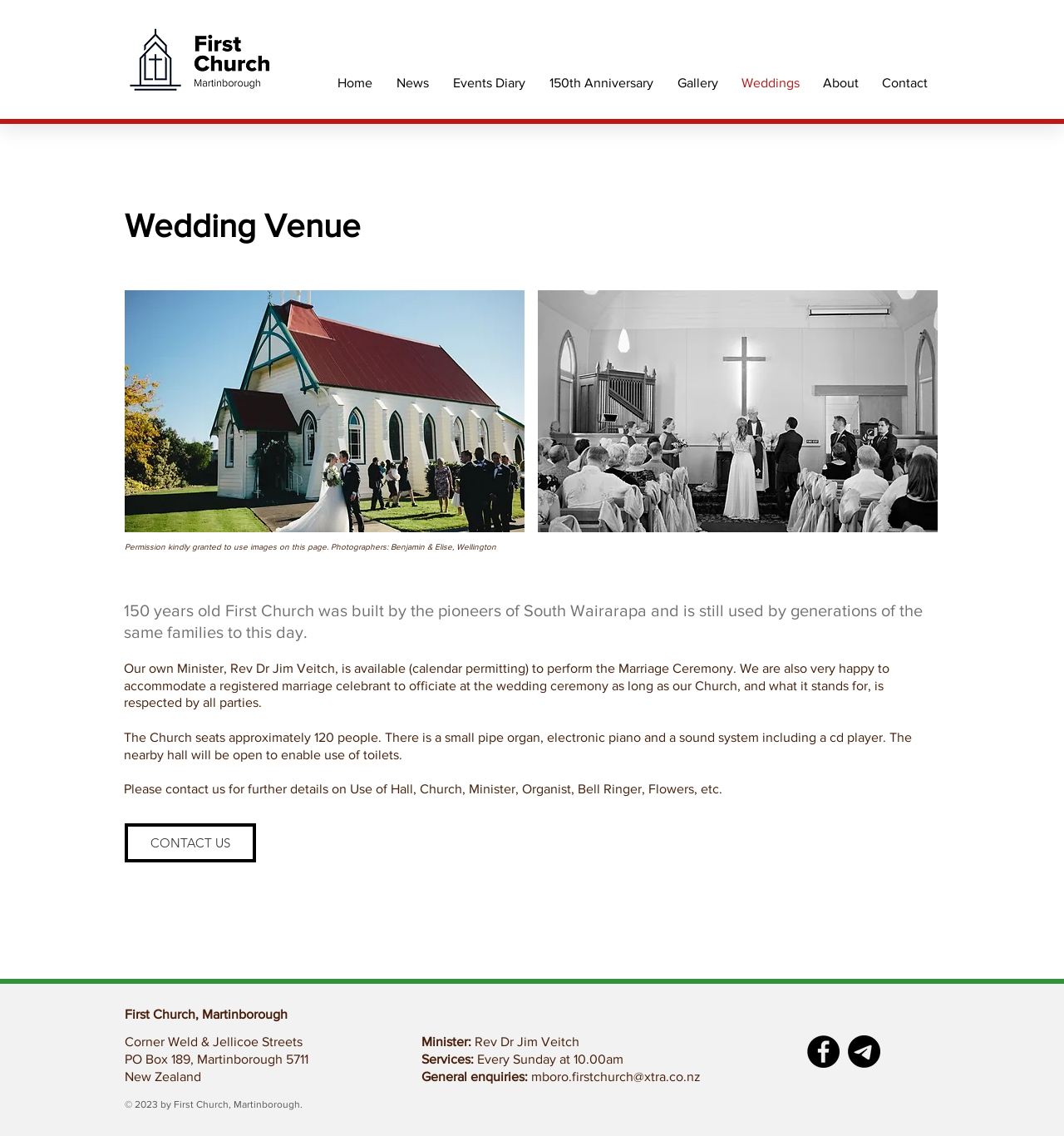What is the name of the church?
Give a detailed explanation using the information visible in the image.

The name of the church can be found in the logo at the top left corner of the webpage, which is an image with the text 'First Church logo_2x.png'. Additionally, the name is mentioned in the footer section of the webpage as 'First Church, Martinborough'.